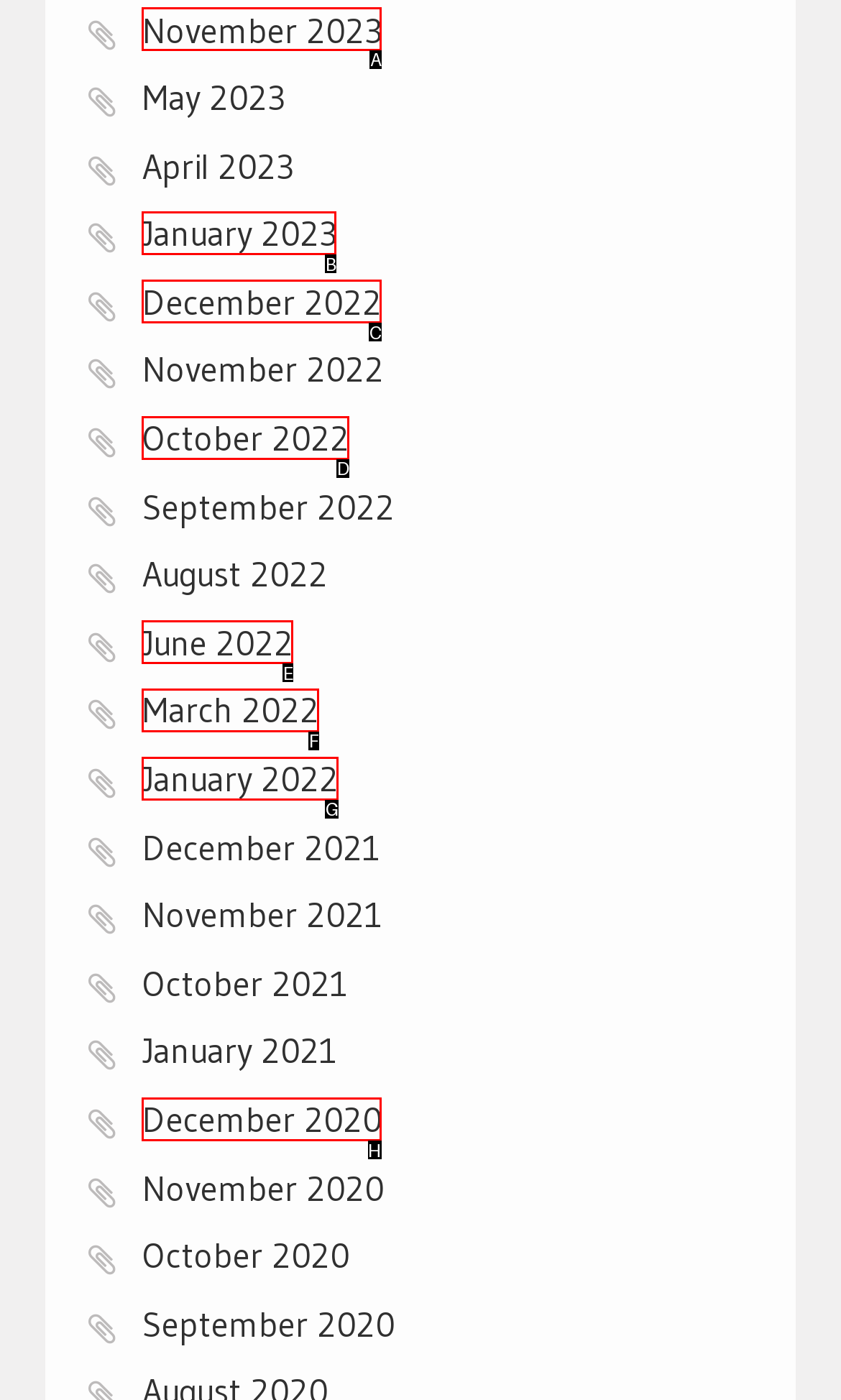From the given choices, which option should you click to complete this task: Check December 2020? Answer with the letter of the correct option.

H